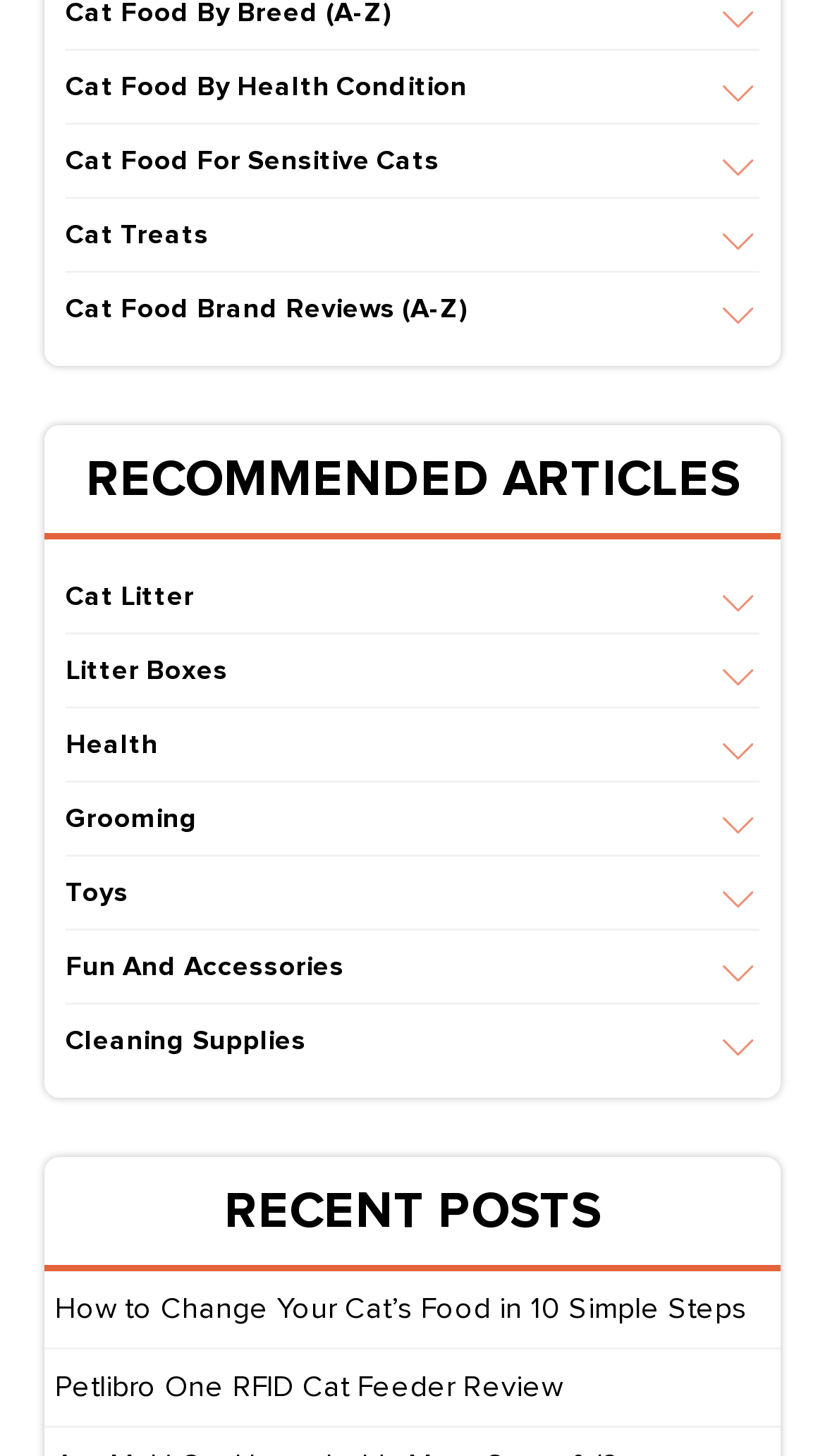Determine the bounding box coordinates in the format (top-left x, top-left y, bottom-right x, bottom-right y). Ensure all values are floating point numbers between 0 and 1. Identify the bounding box of the UI element described by: Calming Aid for Cats

[0.131, 0.594, 0.462, 0.619]